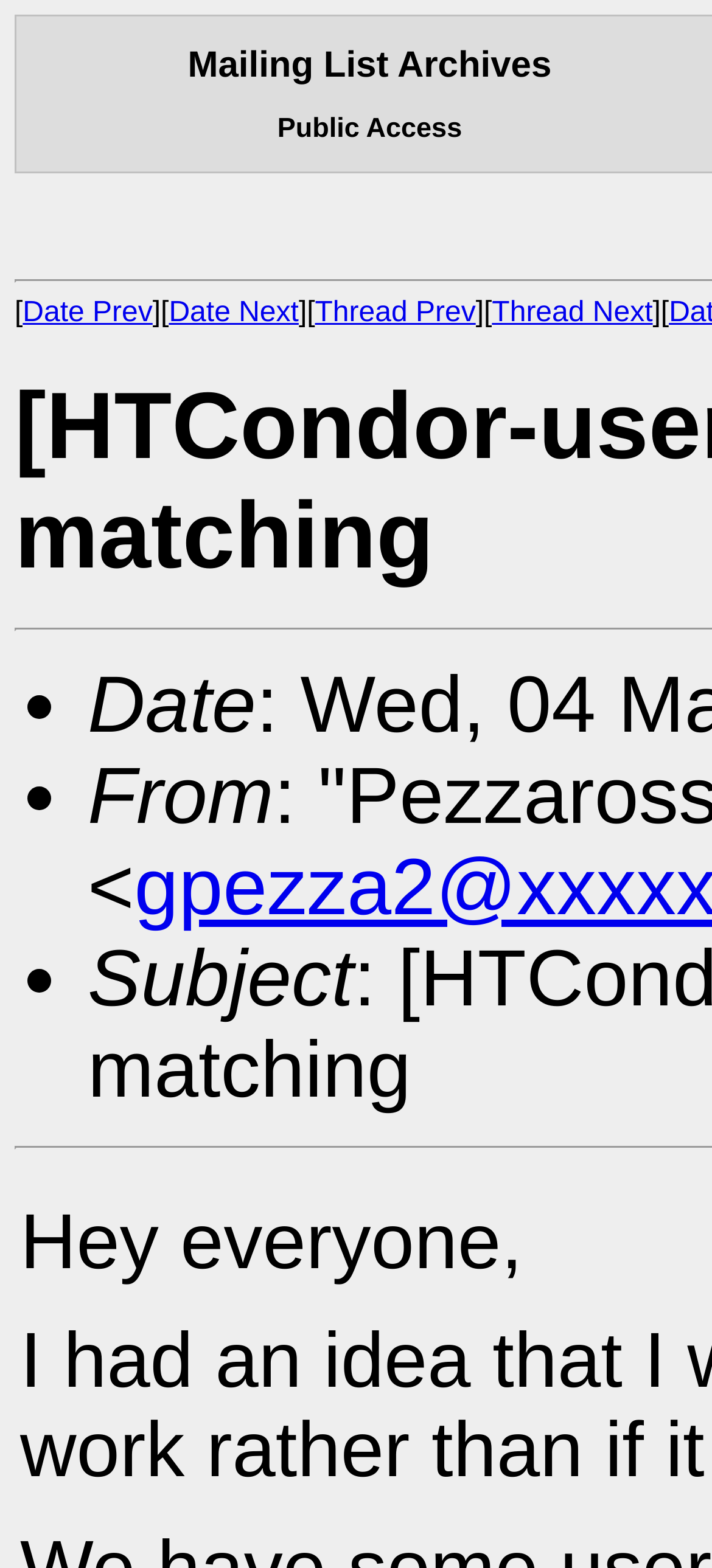Write a detailed summary of the webpage.

The webpage appears to be a discussion thread or email list archive page. At the top, there are navigation links, including "Date Prev", "Date Next", "Thread Prev", and "Thread Next", which are positioned horizontally and relatively close to each other. 

Below the navigation links, there is a list of items, each marked with a bullet point (•). The list items are arranged vertically, with the bullet points aligned to the left. The first list item contains the text "Date", the second item contains the text "From", and the third item contains the text "Subject". These list items are positioned in the upper half of the page, with some space between each item.